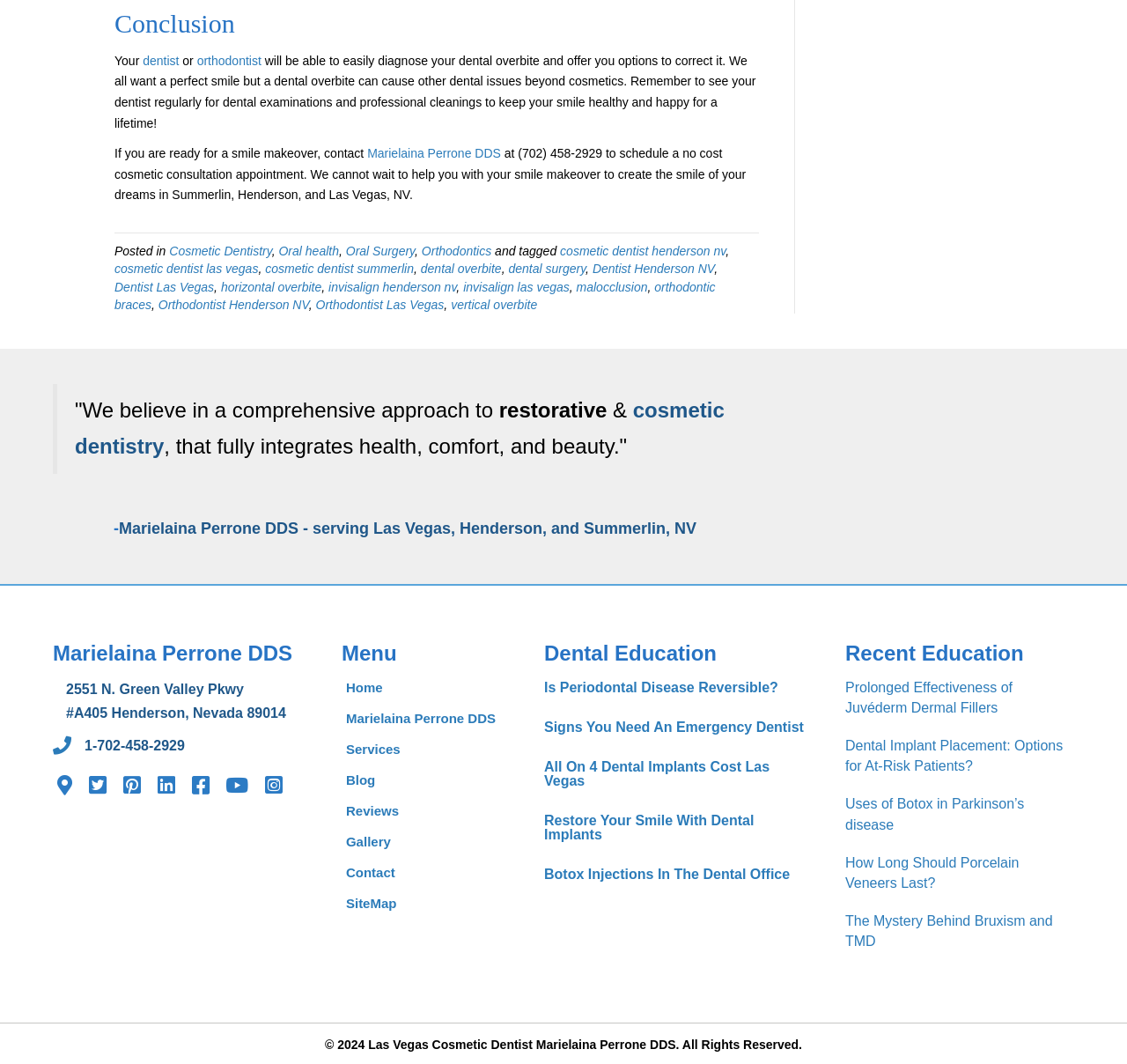Please identify the bounding box coordinates for the region that you need to click to follow this instruction: "Learn more about Dental Overbite".

[0.373, 0.246, 0.445, 0.259]